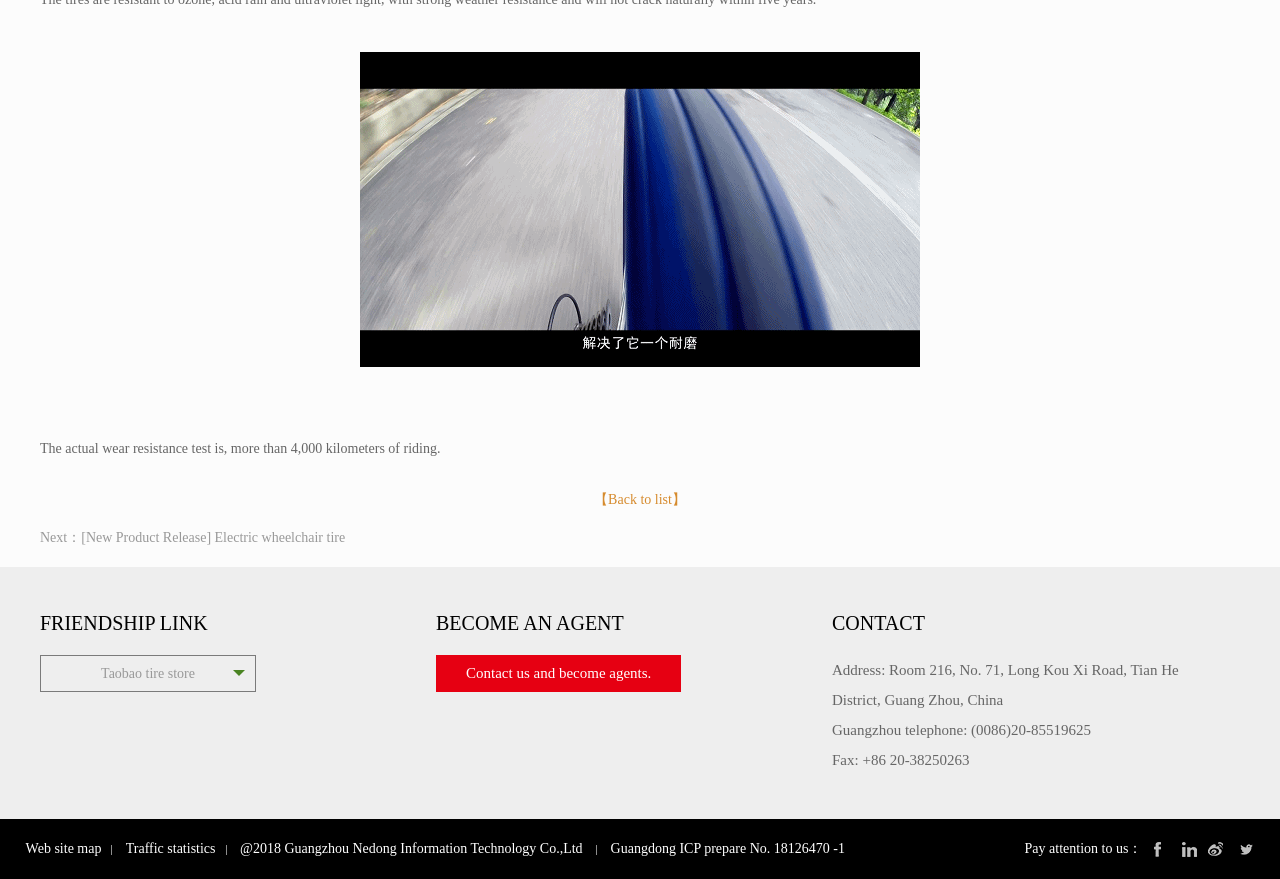Extract the bounding box coordinates for the UI element described as: "Traffic statistics".

[0.098, 0.957, 0.185, 0.974]